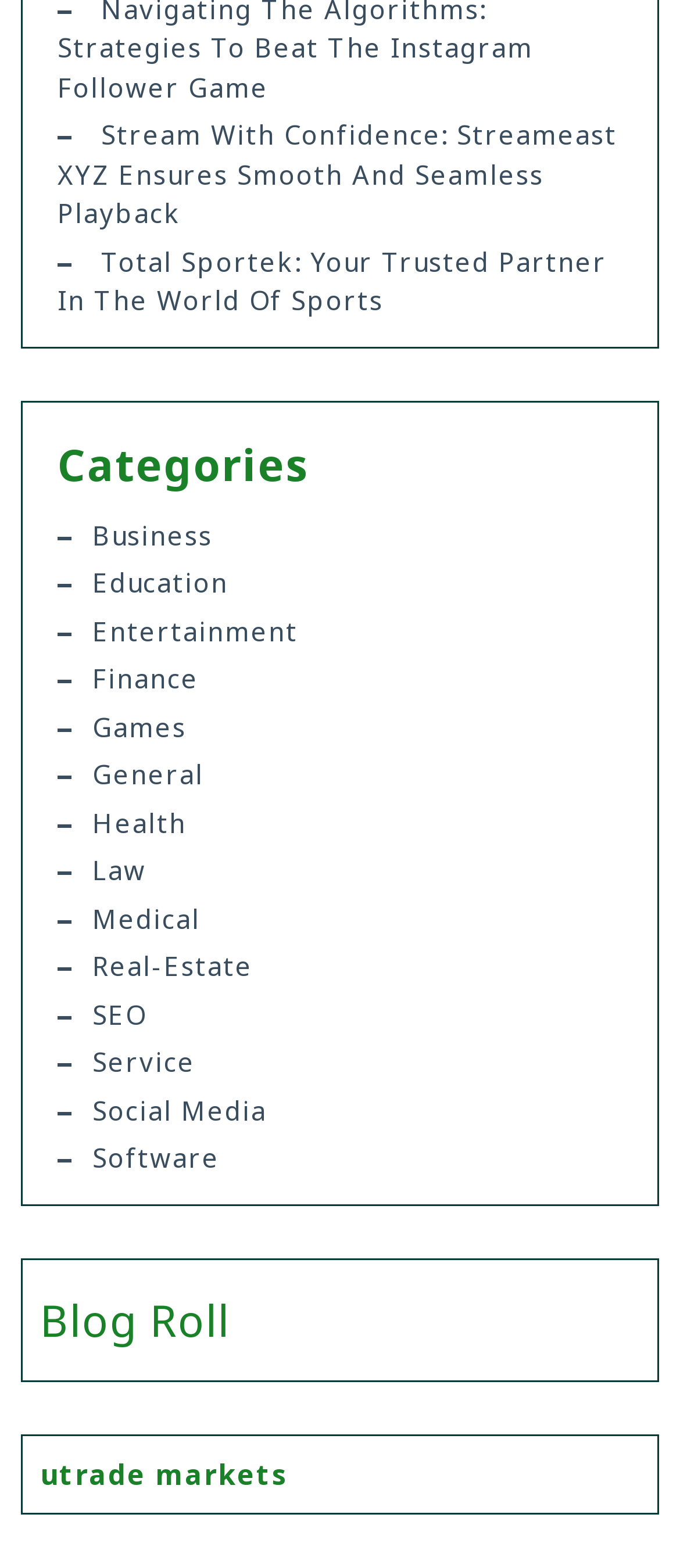How many sections are there on the webpage?
Answer the question with as much detail as possible.

There are 3 sections on the webpage, which are separated by complementary elements. The first section contains the categories, the second section contains the 'Blog Roll' heading, and the third section contains a single link 'utrade markets'.